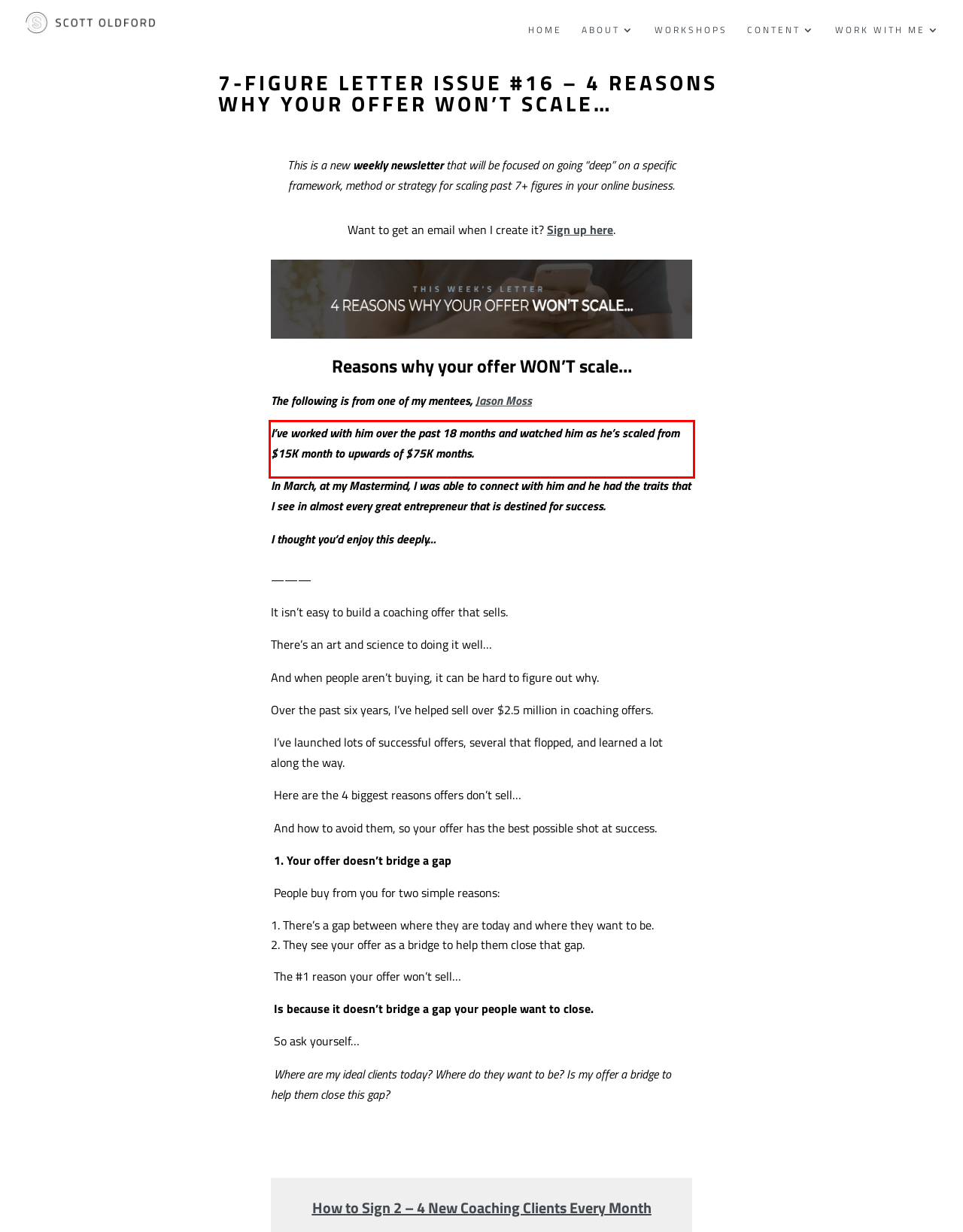Inspect the webpage screenshot that has a red bounding box and use OCR technology to read and display the text inside the red bounding box.

I’ve worked with him over the past 18 months and watched him as he’s scaled from $15K month to upwards of $75K months.